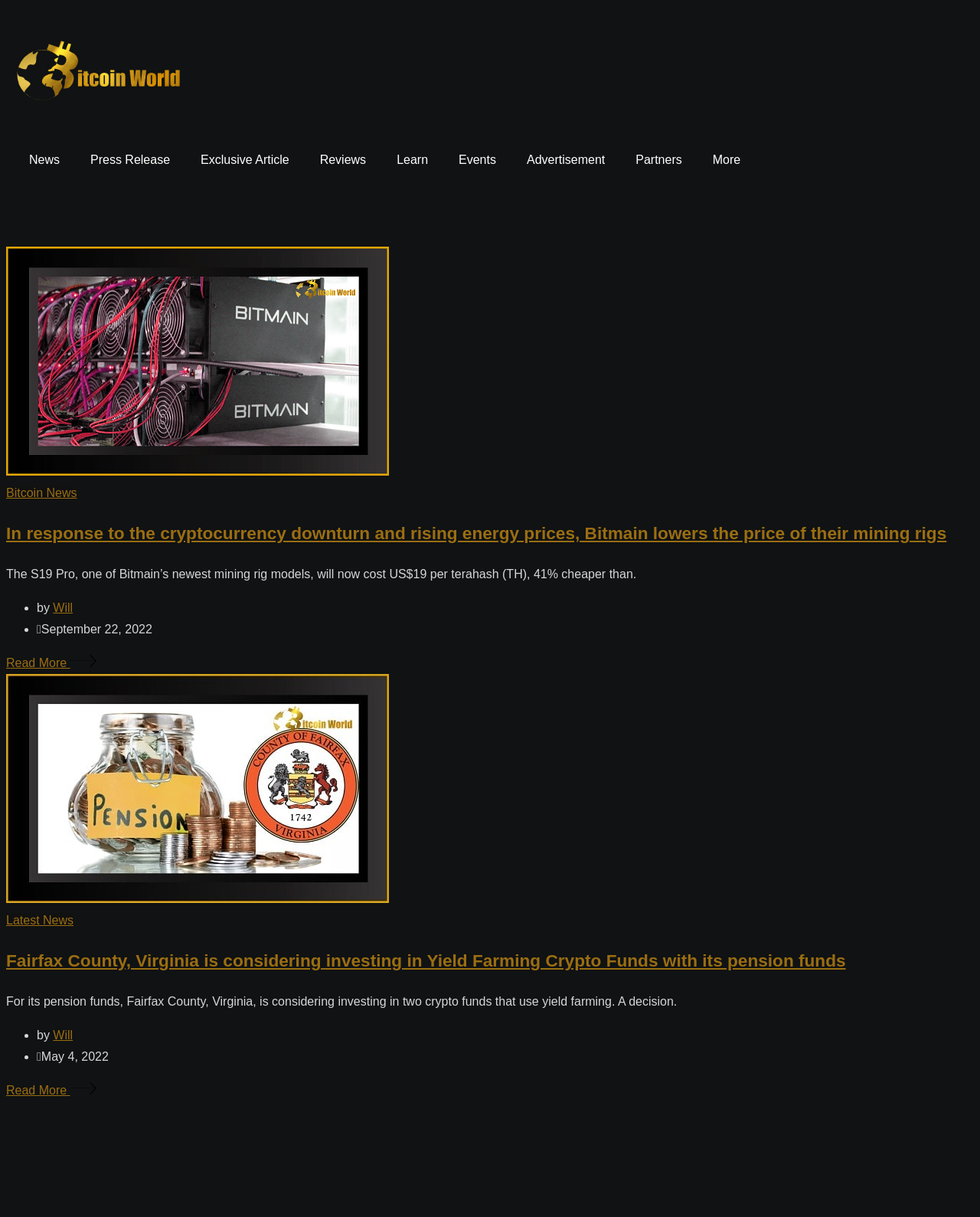Please find the bounding box coordinates of the element's region to be clicked to carry out this instruction: "Click on News".

[0.014, 0.117, 0.077, 0.146]